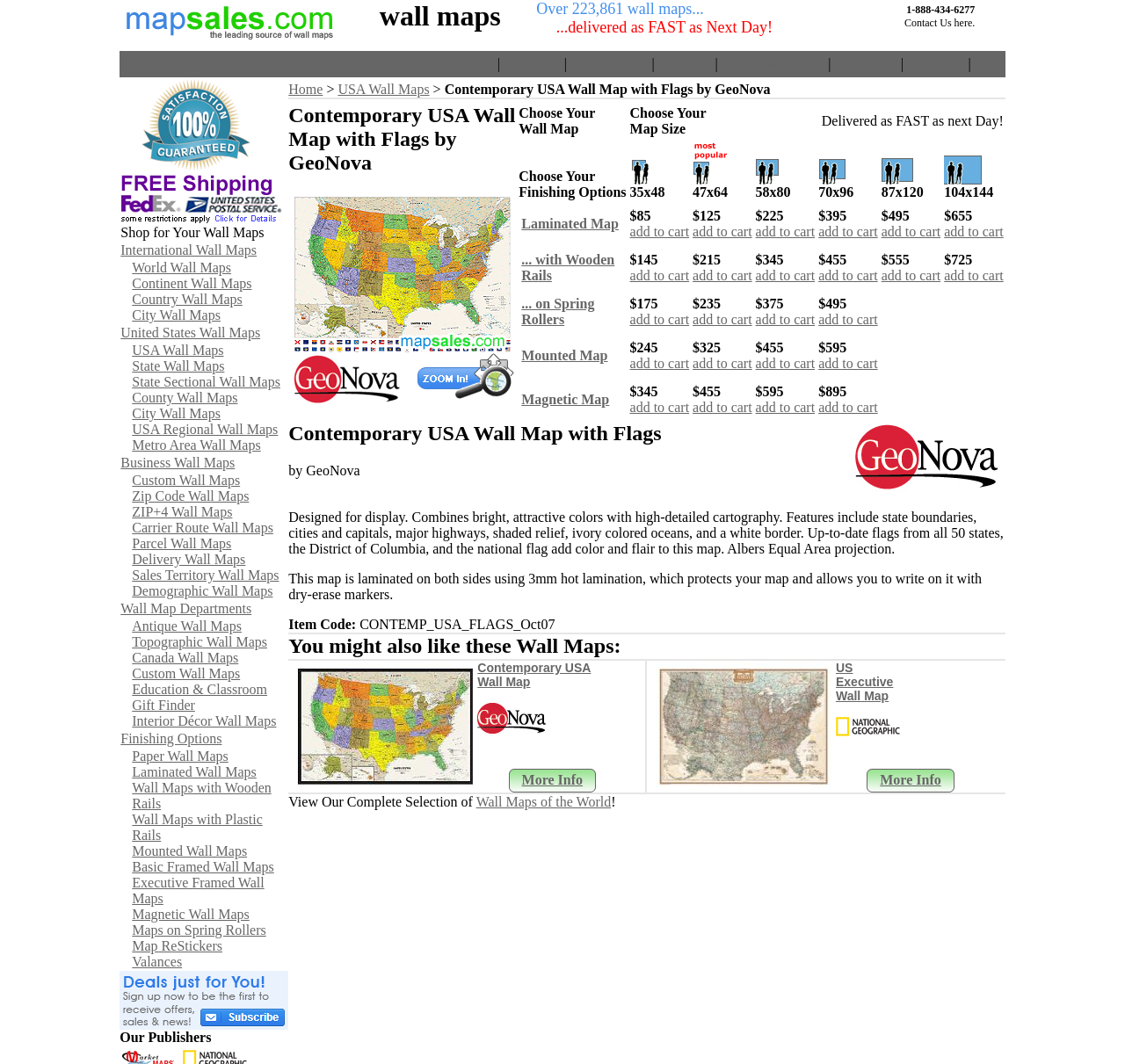Please find and report the bounding box coordinates of the element to click in order to perform the following action: "Contact Us". The coordinates should be expressed as four float numbers between 0 and 1, in the format [left, top, right, bottom].

[0.742, 0.053, 0.798, 0.067]